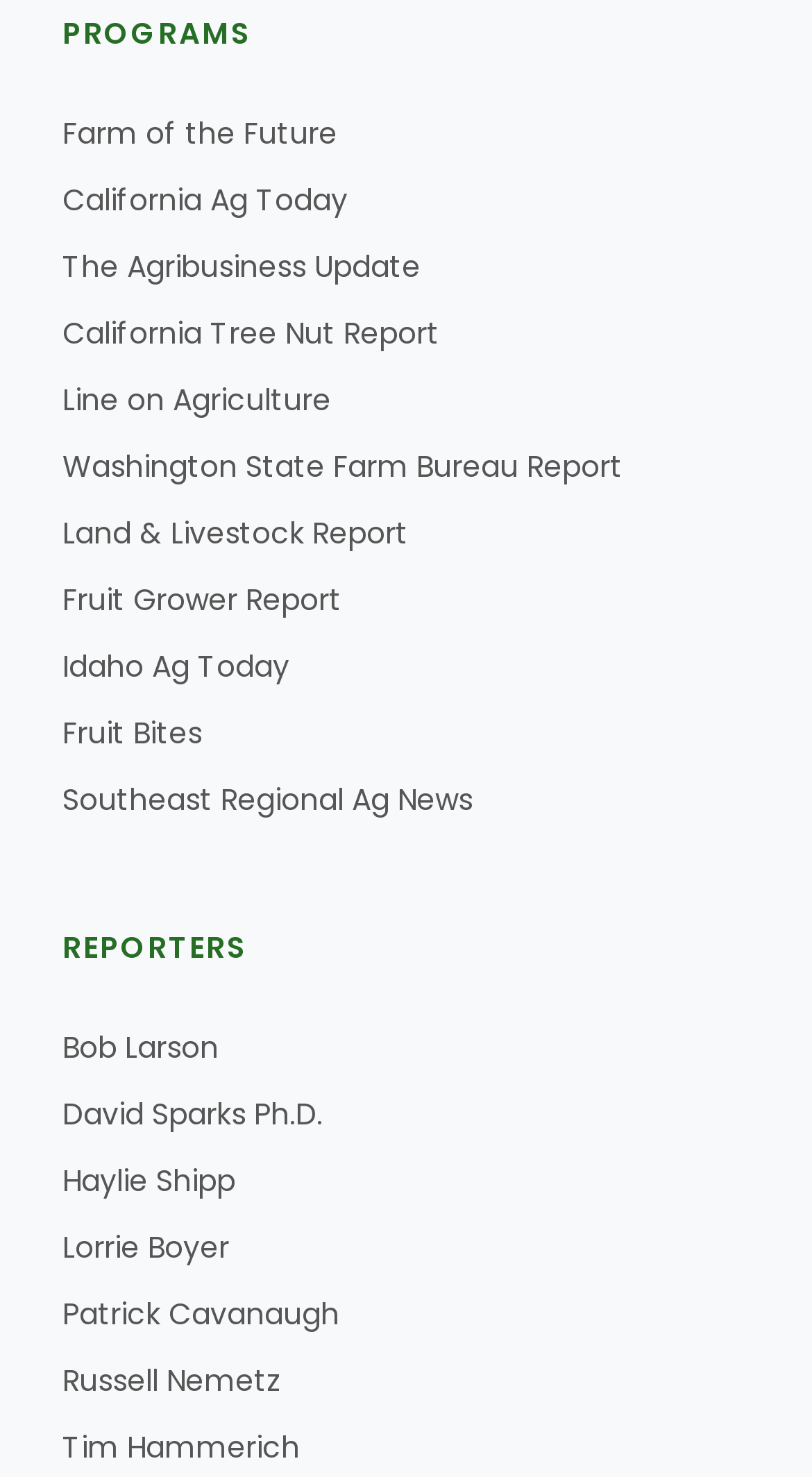How many reporters are listed on this webpage?
Based on the screenshot, answer the question with a single word or phrase.

6